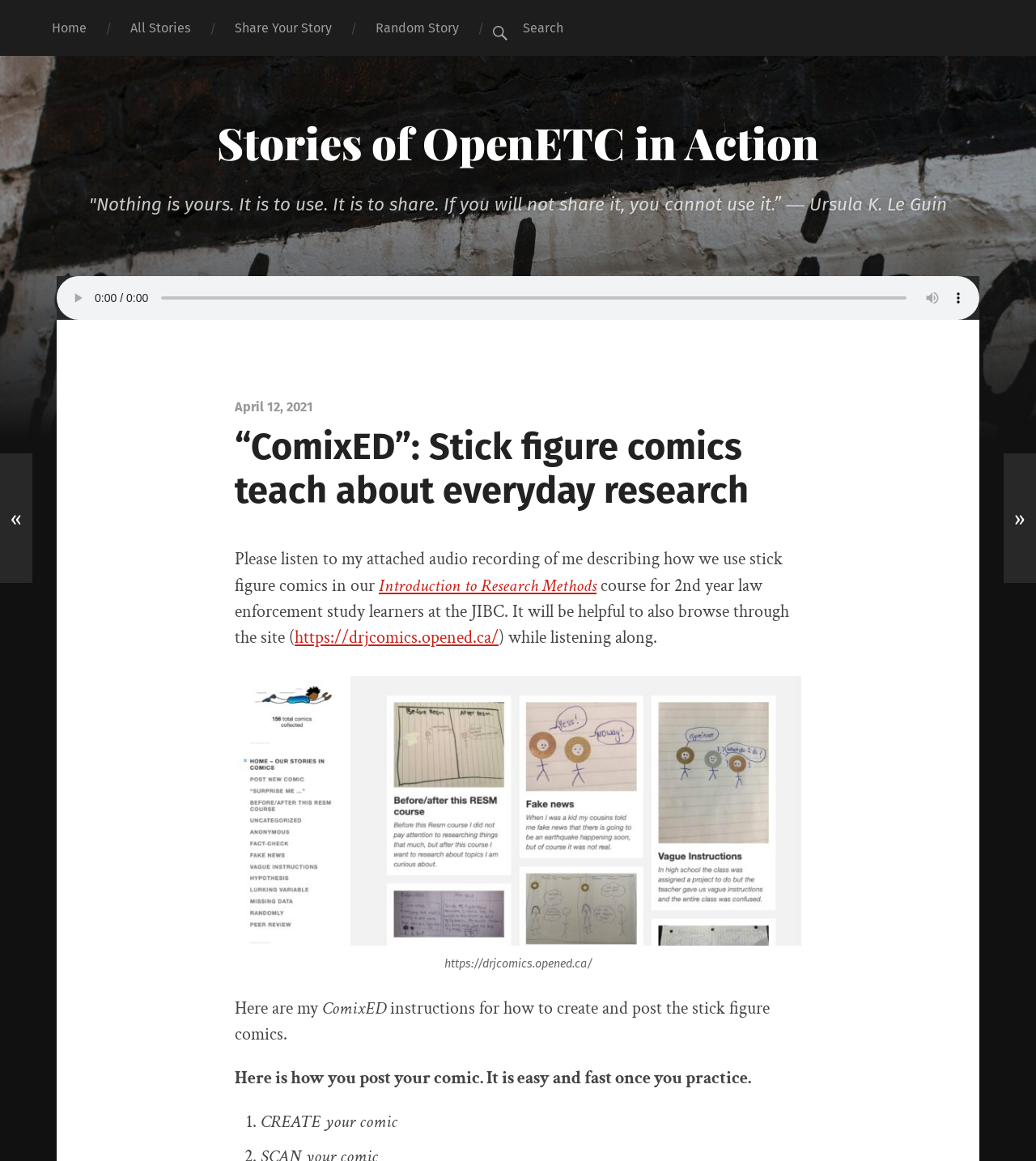Please identify the bounding box coordinates of the element I should click to complete this instruction: 'share your story'. The coordinates should be given as four float numbers between 0 and 1, like this: [left, top, right, bottom].

[0.205, 0.0, 0.341, 0.048]